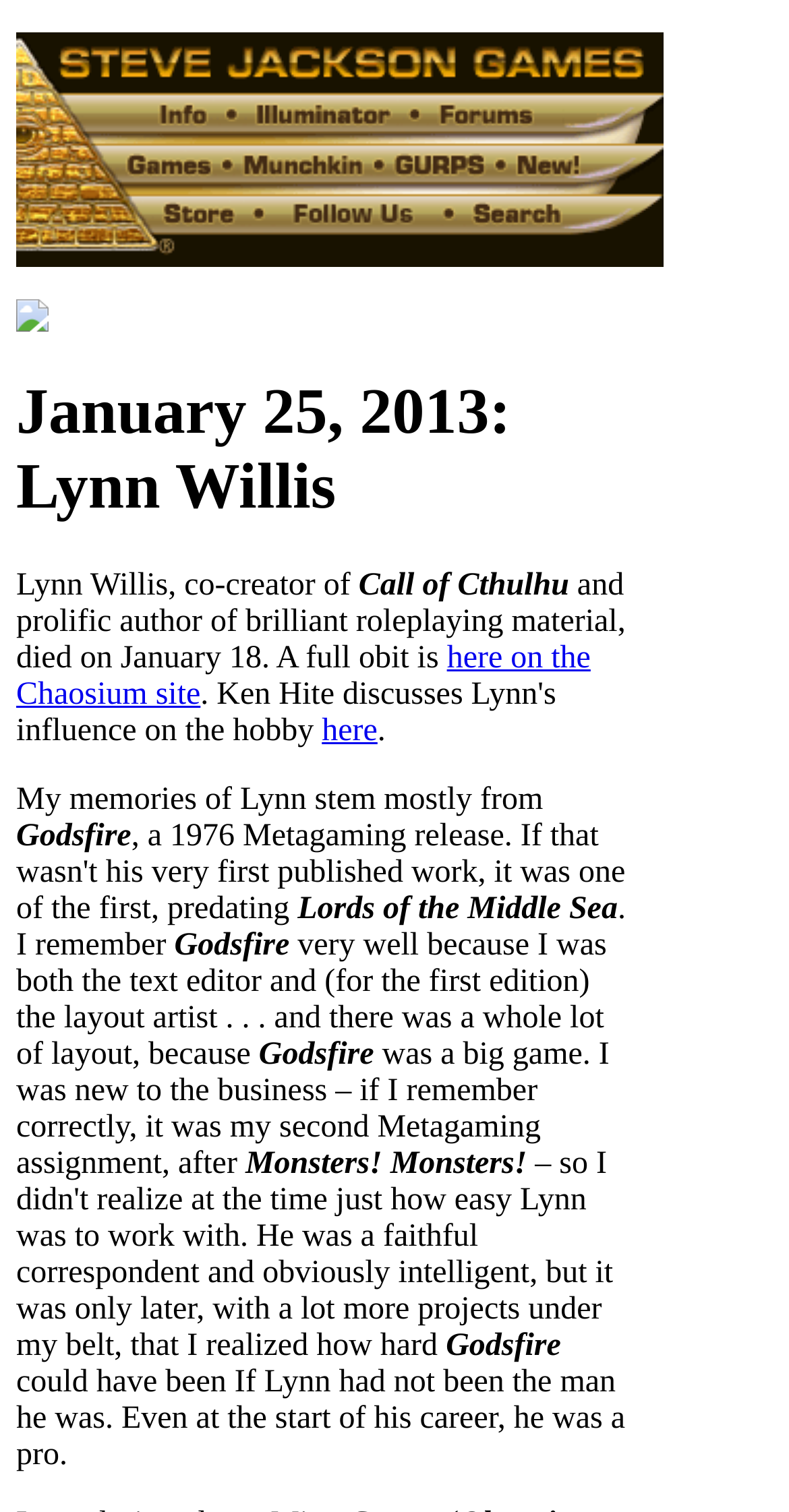Provide the bounding box coordinates for the UI element described in this sentence: "here on the Chaosium site". The coordinates should be four float values between 0 and 1, i.e., [left, top, right, bottom].

[0.021, 0.424, 0.749, 0.471]